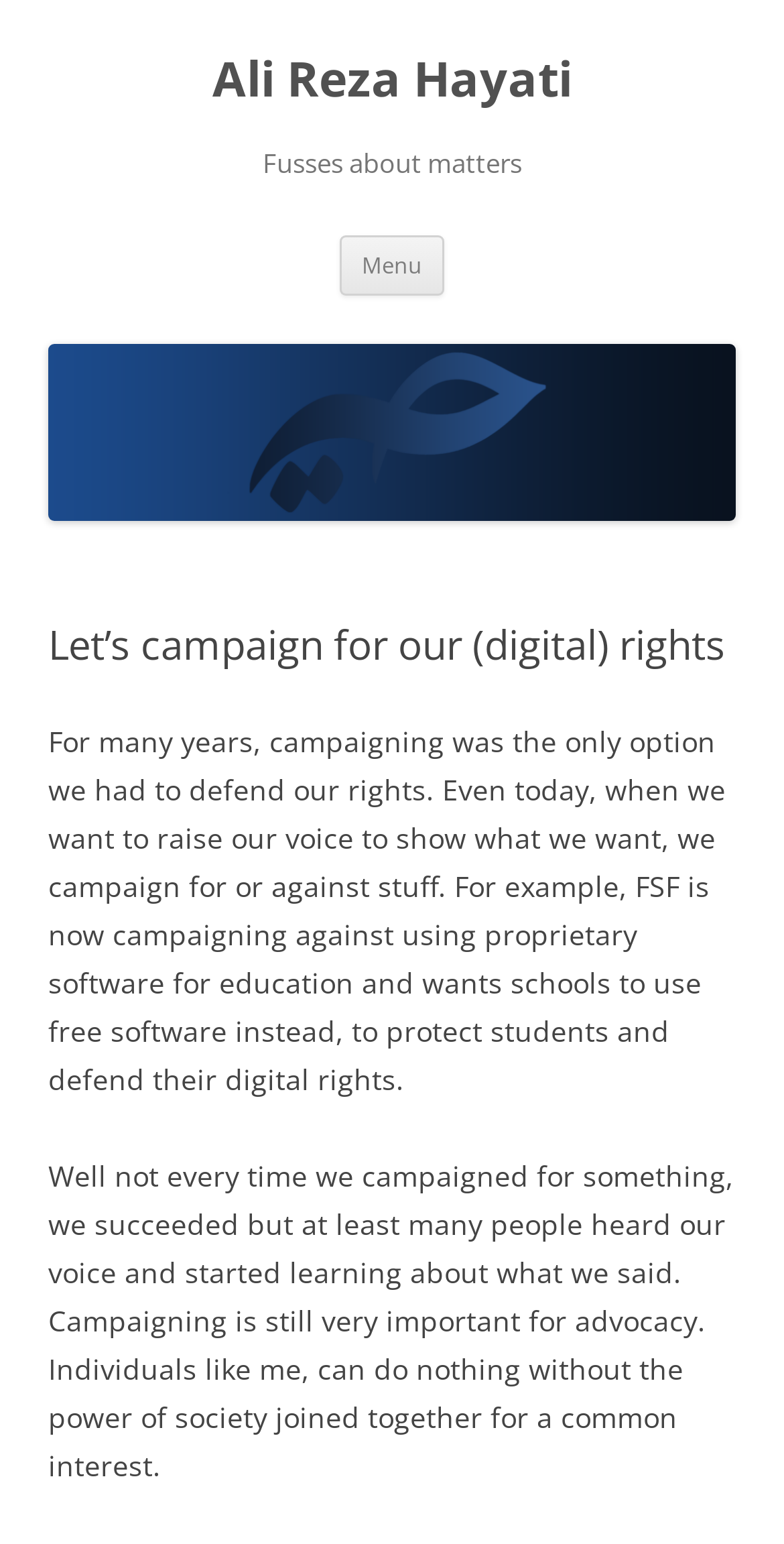What is the importance of campaigning according to the webpage?
Using the visual information from the image, give a one-word or short-phrase answer.

It is still very important for advocacy